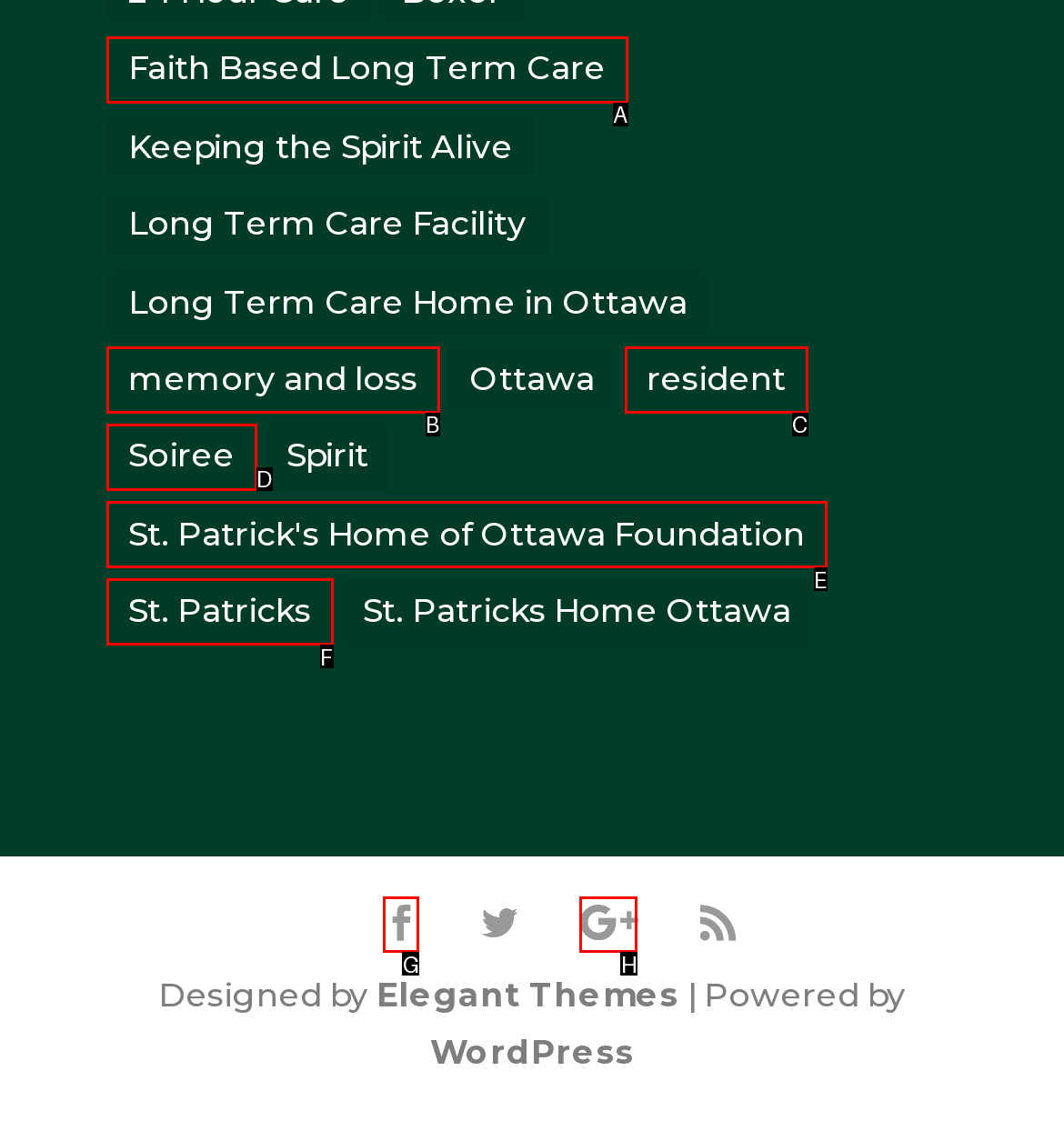Assess the description: You might also like and select the option that matches. Provide the letter of the chosen option directly from the given choices.

None